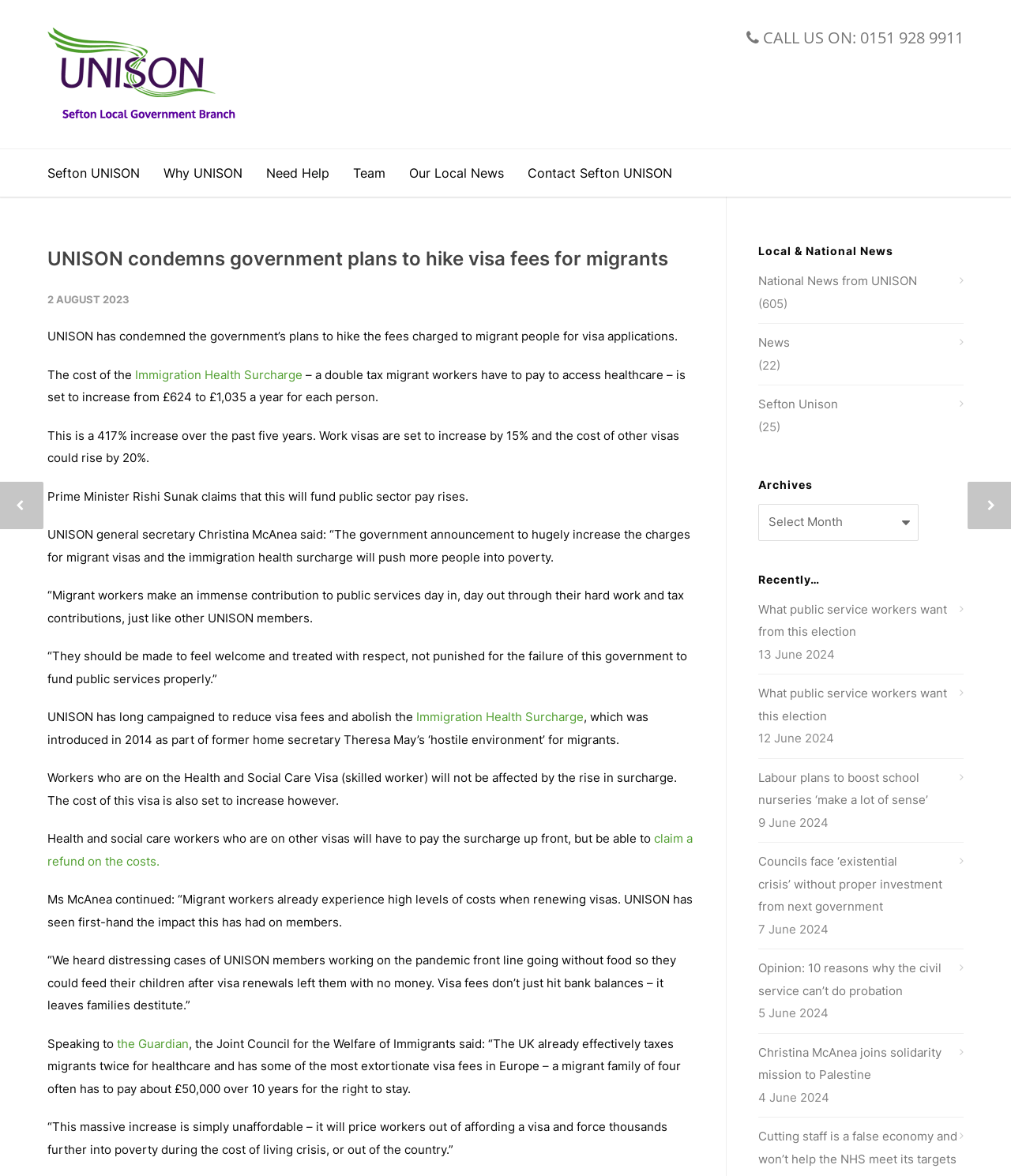What is the name of the publication that Christina McAnea spoke to?
Provide a thorough and detailed answer to the question.

The name of the publication can be found in the article text, where it says 'Speaking to the Guardian...'.